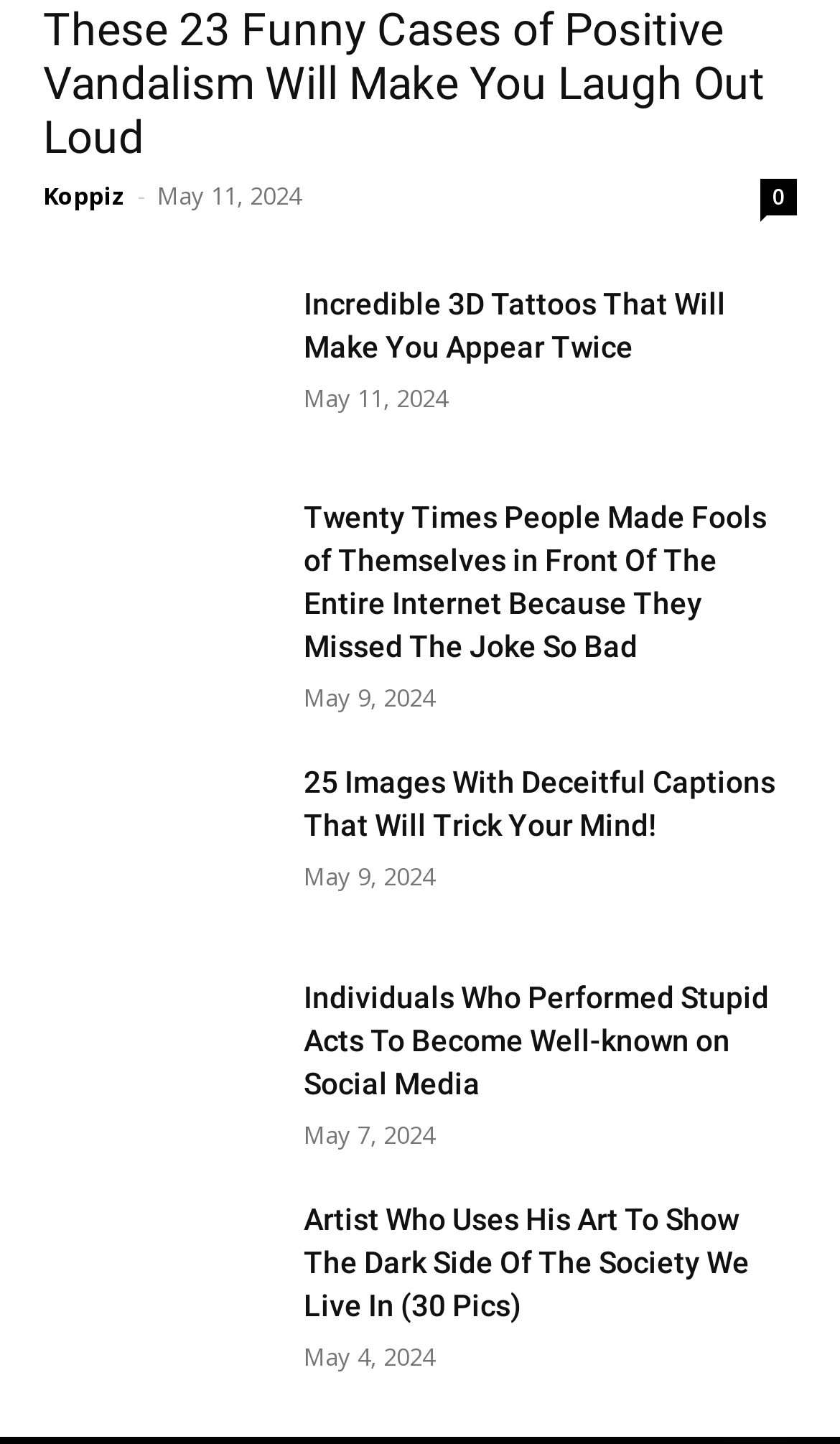Please specify the bounding box coordinates of the clickable region to carry out the following instruction: "Click on the link 'Individuals Who Performed Stupid Acts To Become Well-known on Social Media'". The coordinates should be four float numbers between 0 and 1, in the format [left, top, right, bottom].

[0.362, 0.679, 0.915, 0.762]